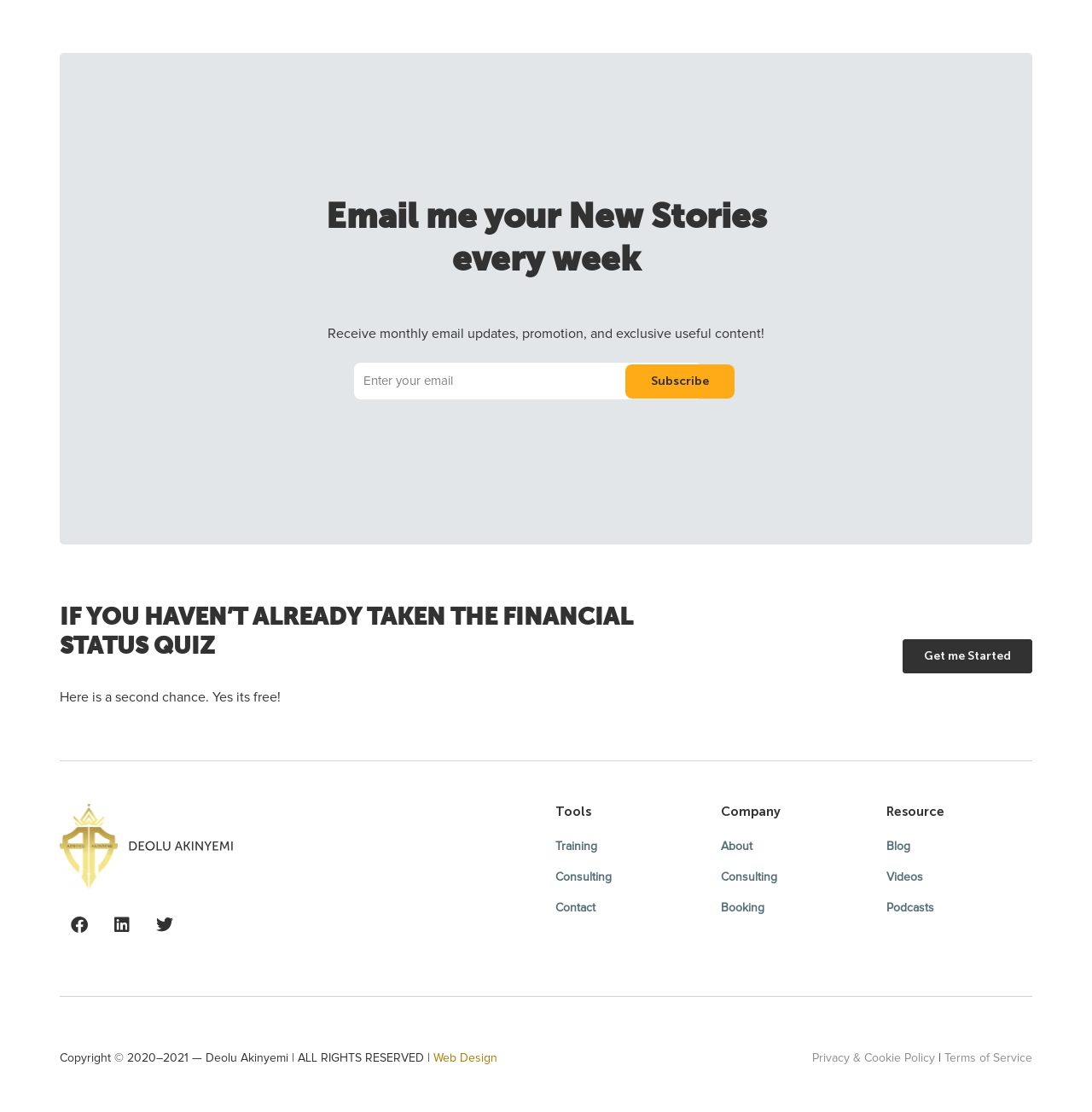Can you find the bounding box coordinates for the element to click on to achieve the instruction: "Fill in the full name"?

None